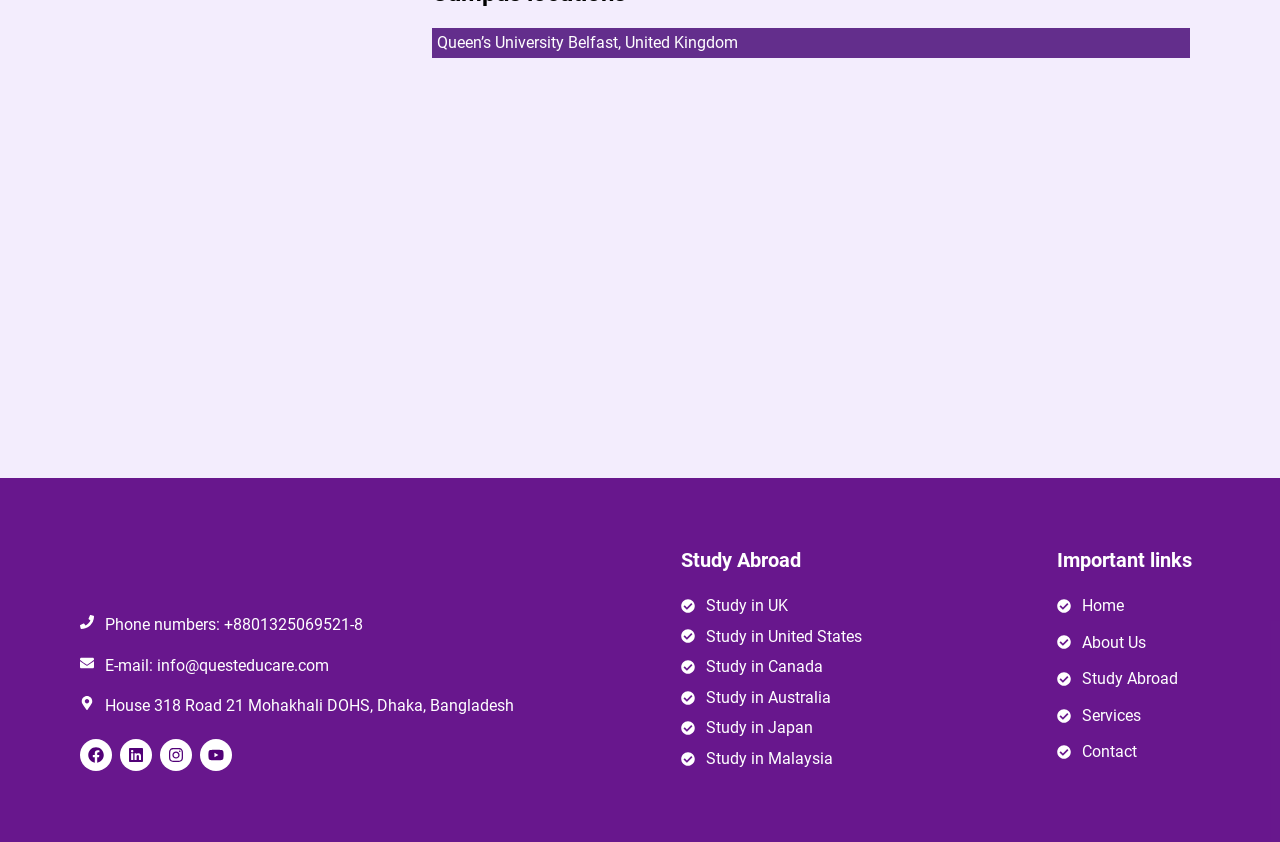Please identify the bounding box coordinates for the region that you need to click to follow this instruction: "Visit the Facebook page".

[0.062, 0.878, 0.088, 0.916]